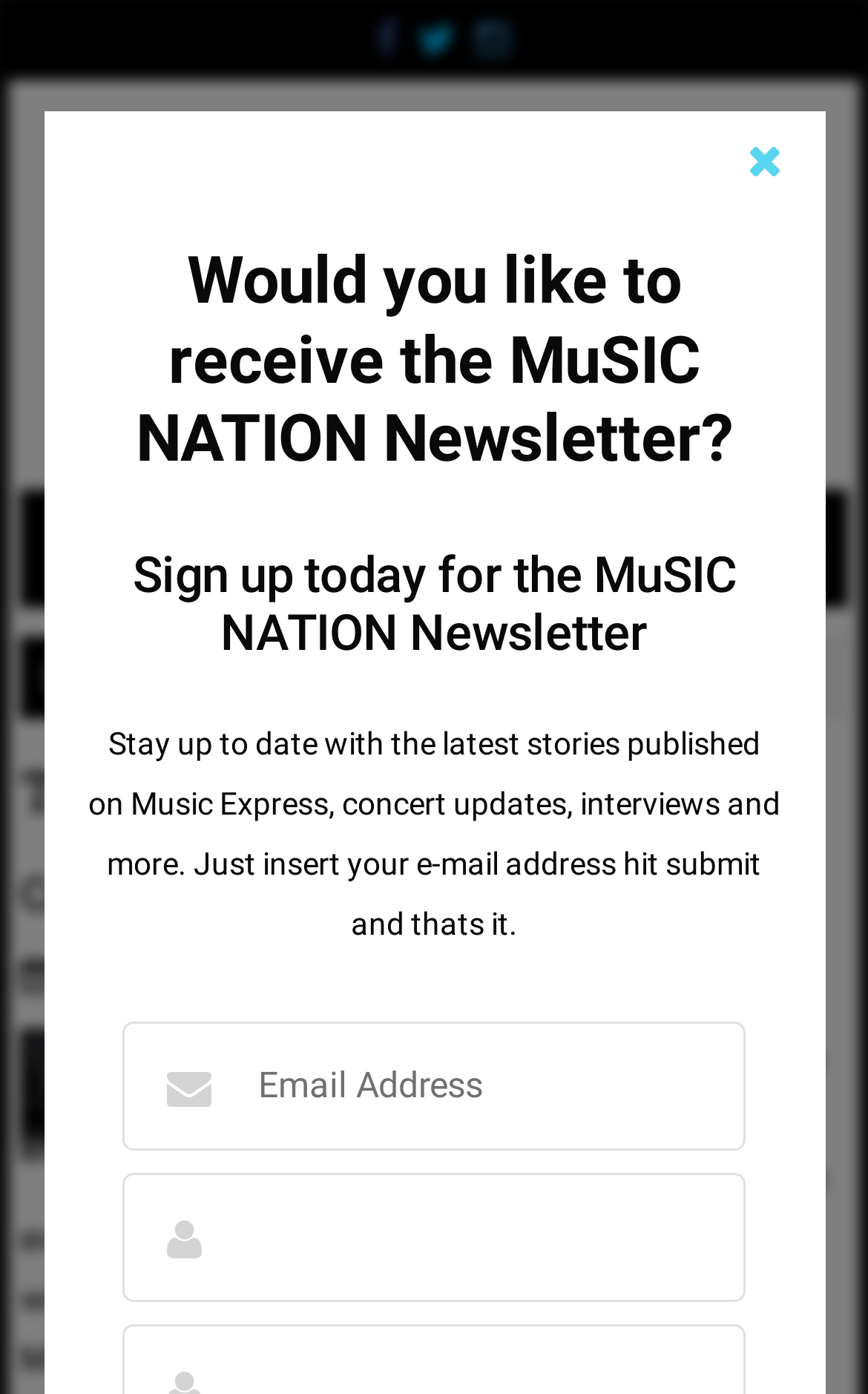What is the name of the music express?
Please answer the question with as much detail and depth as you can.

I found the answer by looking at the link element with the text 'The Music Express 2023' which is located at the top of the webpage, indicating that it is the name of the music express.